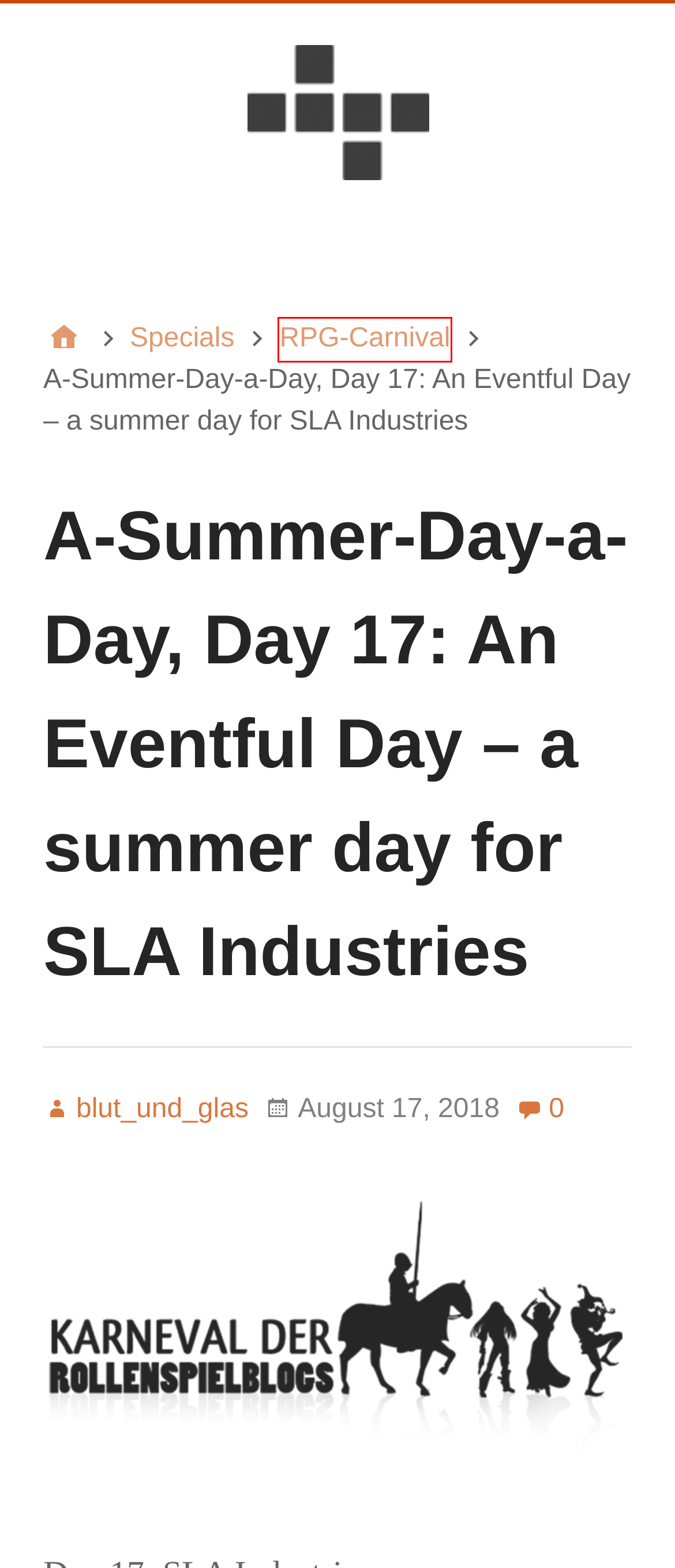You have a screenshot of a webpage with a red bounding box around an element. Choose the best matching webpage description that would appear after clicking the highlighted element. Here are the candidates:
A. blut_und_glas – d6ideas
B. Ideas Overflow – d6ideas
C. RPG-Carnival – d6ideas
D. Monostichonmonster – d6ideas
E. Sla Industries – d6ideas
F. Specials – d6ideas
G. Only War – d6ideas
H. d6ideas

C